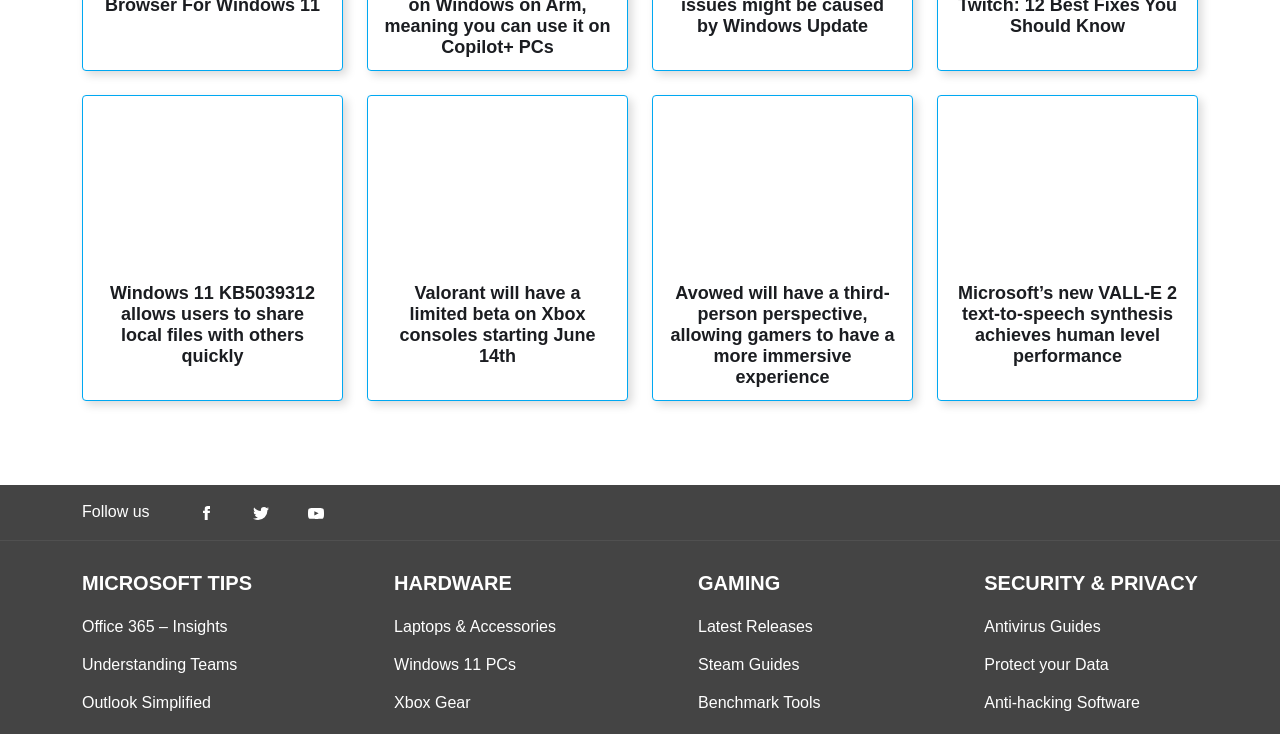Using the description: "Protect your Data", determine the UI element's bounding box coordinates. Ensure the coordinates are in the format of four float numbers between 0 and 1, i.e., [left, top, right, bottom].

[0.769, 0.893, 0.866, 0.916]